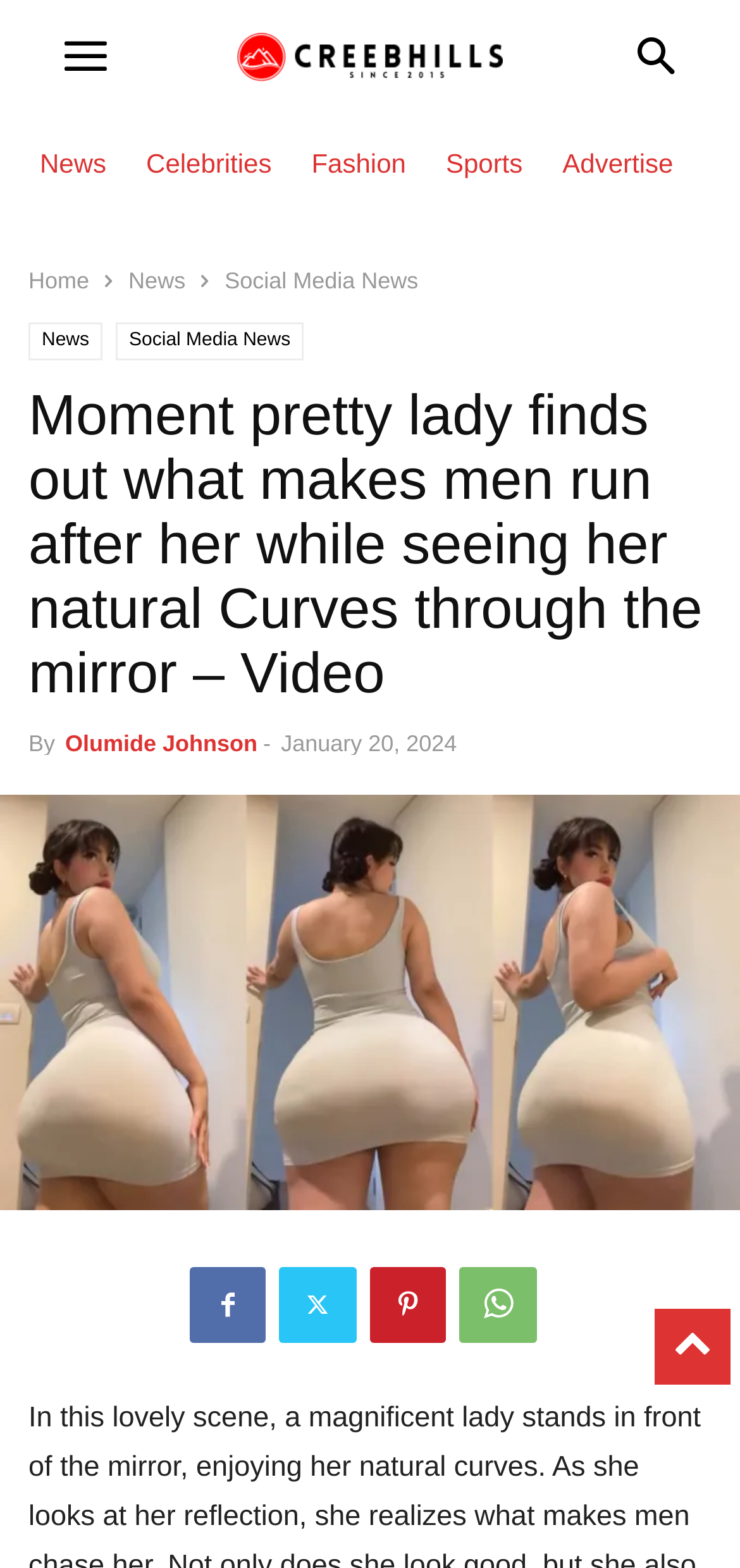Can you extract the primary headline text from the webpage?

Moment pretty lady finds out what makes men run after her while seeing her natural Curves through the mirror – Video